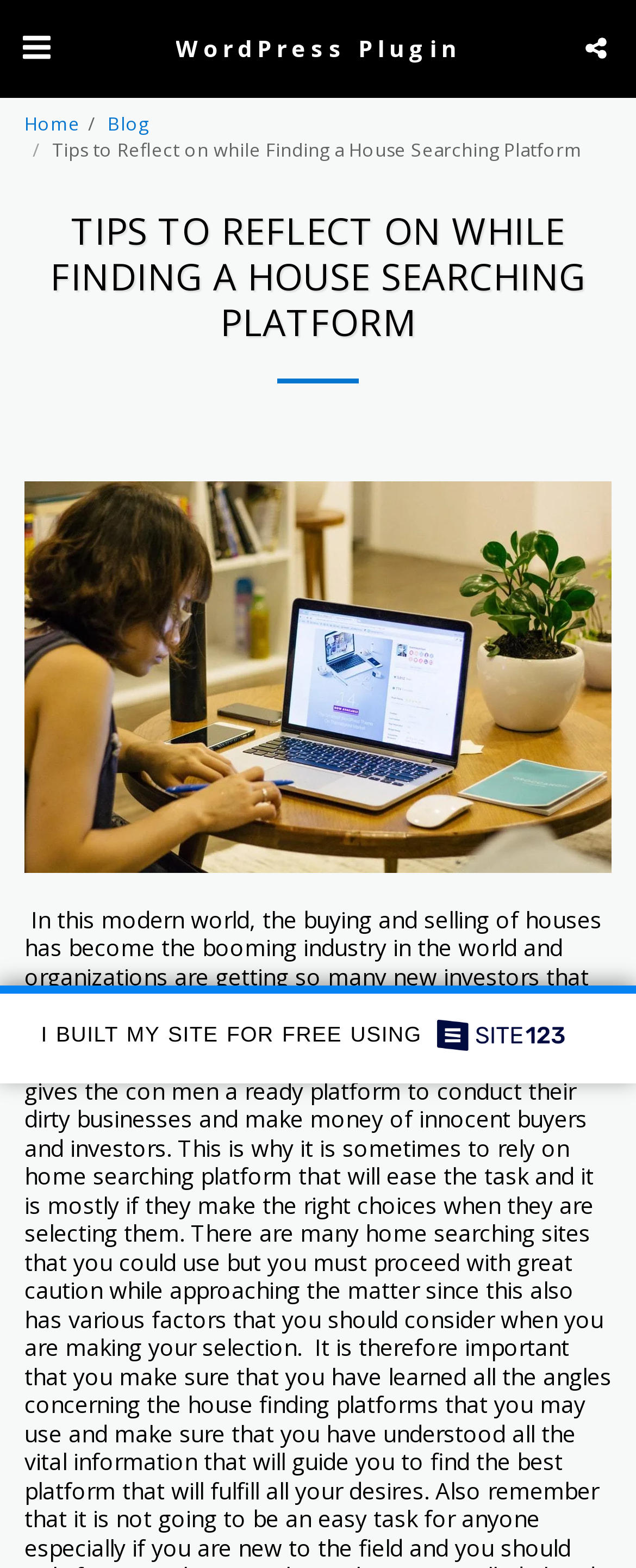Using the given element description, provide the bounding box coordinates (top-left x, top-left y, bottom-right x, bottom-right y) for the corresponding UI element in the screenshot: WordPress Plugin

[0.237, 0.0, 0.763, 0.061]